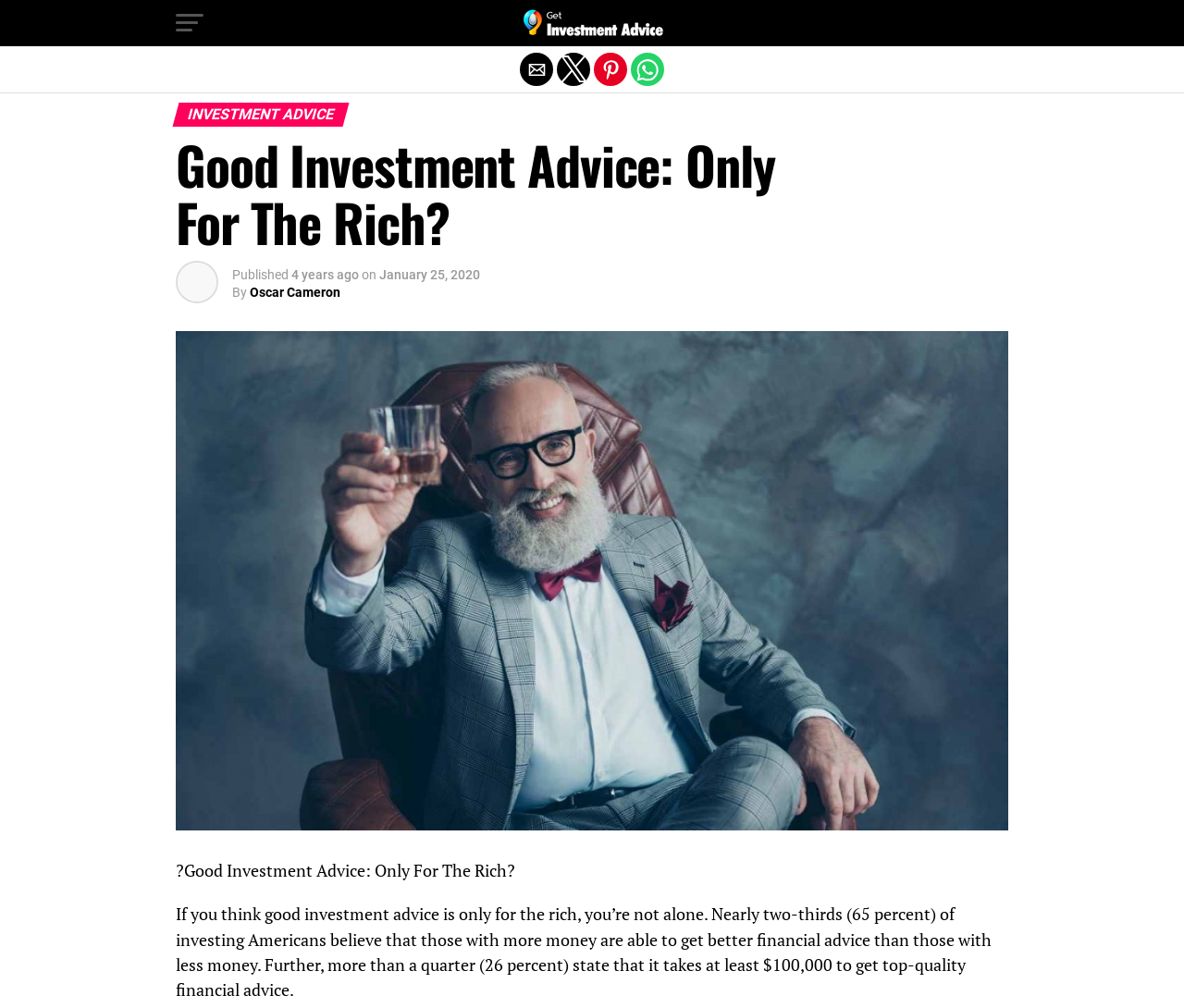Given the description "Oscar Cameron", determine the bounding box of the corresponding UI element.

[0.211, 0.283, 0.288, 0.297]